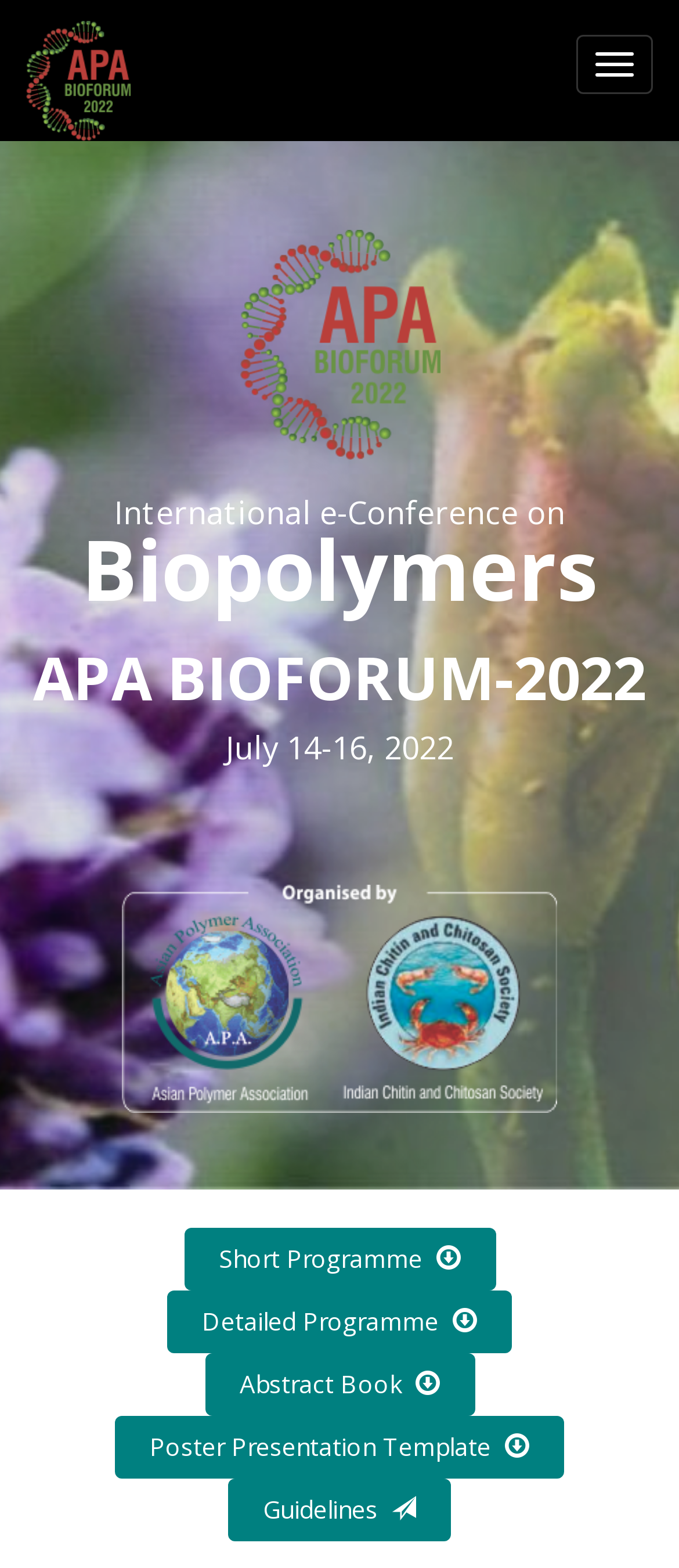Can you look at the image and give a comprehensive answer to the question:
What is the name of the organization hosting the conference?

I found the name of the organization hosting the conference by looking at the link 'Asian Polymer Association' which is located at the top of the page.